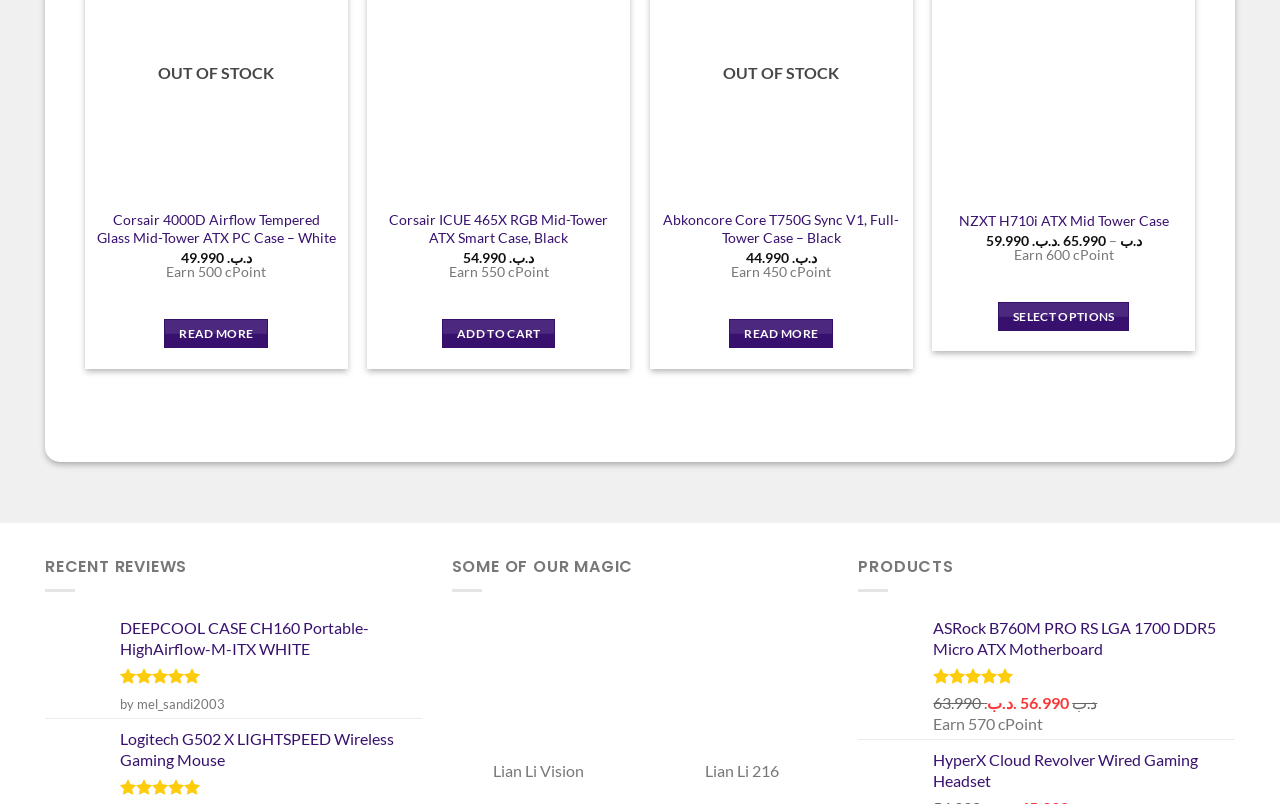Specify the bounding box coordinates of the area that needs to be clicked to achieve the following instruction: "Select options for NZXT H710i ATX Mid Tower Case".

[0.78, 0.375, 0.882, 0.412]